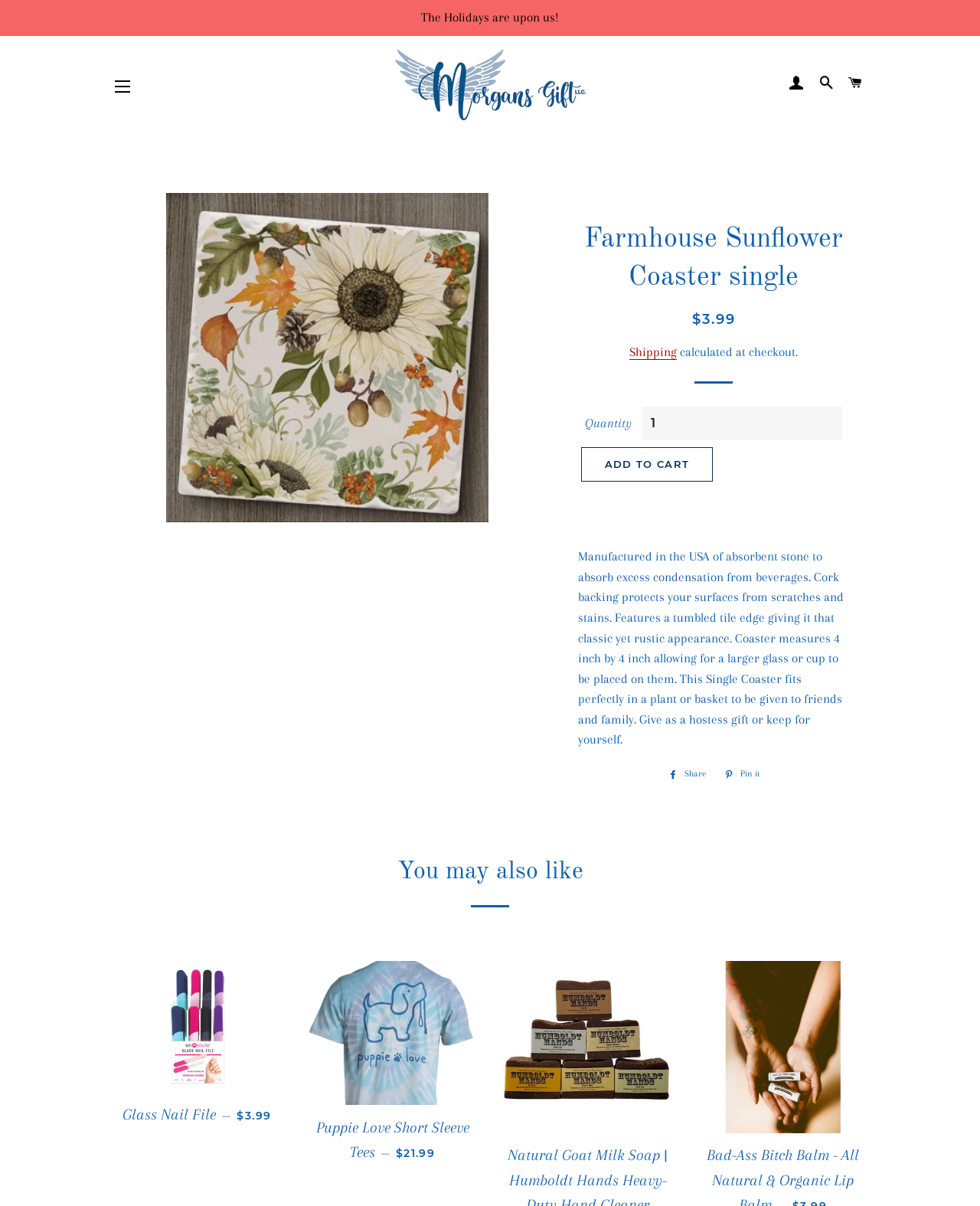Refer to the element description Share Share on Facebook and identify the corresponding bounding box in the screenshot. Format the coordinates as (top-left x, top-left y, bottom-right x, bottom-right y) with values in the range of 0 to 1.

[0.674, 0.635, 0.728, 0.649]